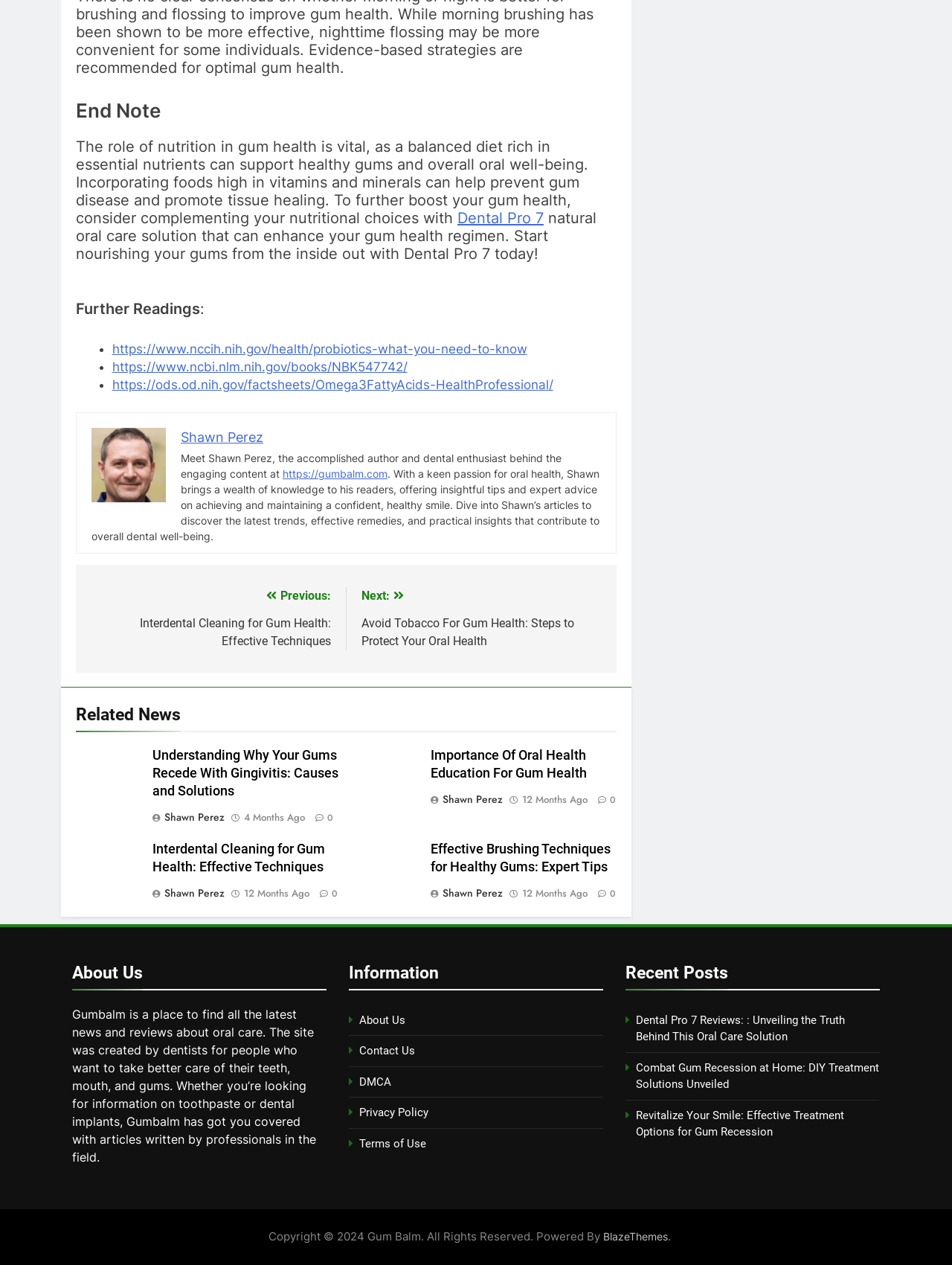Who is the author of the engaging content at Gumbalm?
Offer a detailed and exhaustive answer to the question.

According to the webpage, Shawn Perez is the accomplished author and dental enthusiast behind the engaging content at Gumbalm, offering insightful tips and expert advice on achieving and maintaining a confident, healthy smile.